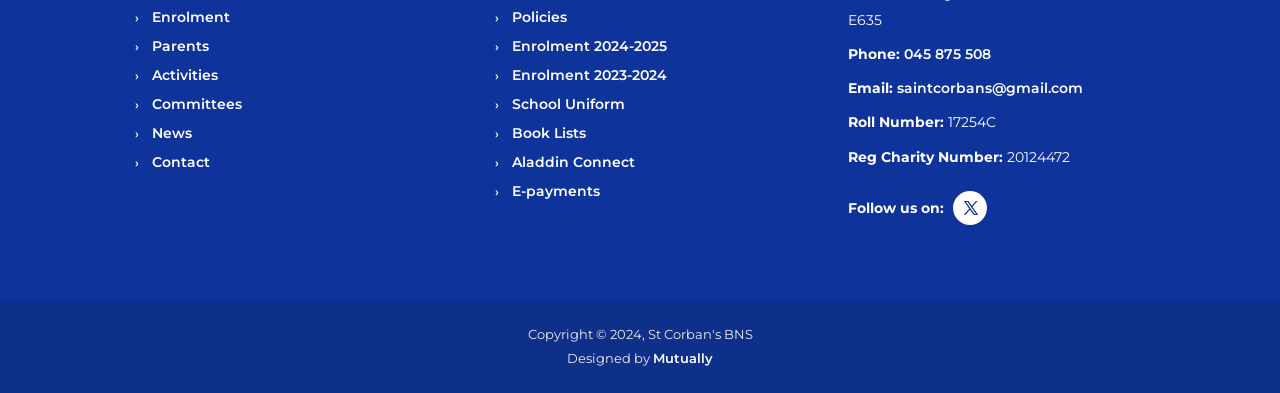Please predict the bounding box coordinates of the element's region where a click is necessary to complete the following instruction: "Call the school". The coordinates should be represented by four float numbers between 0 and 1, i.e., [left, top, right, bottom].

[0.706, 0.115, 0.774, 0.16]